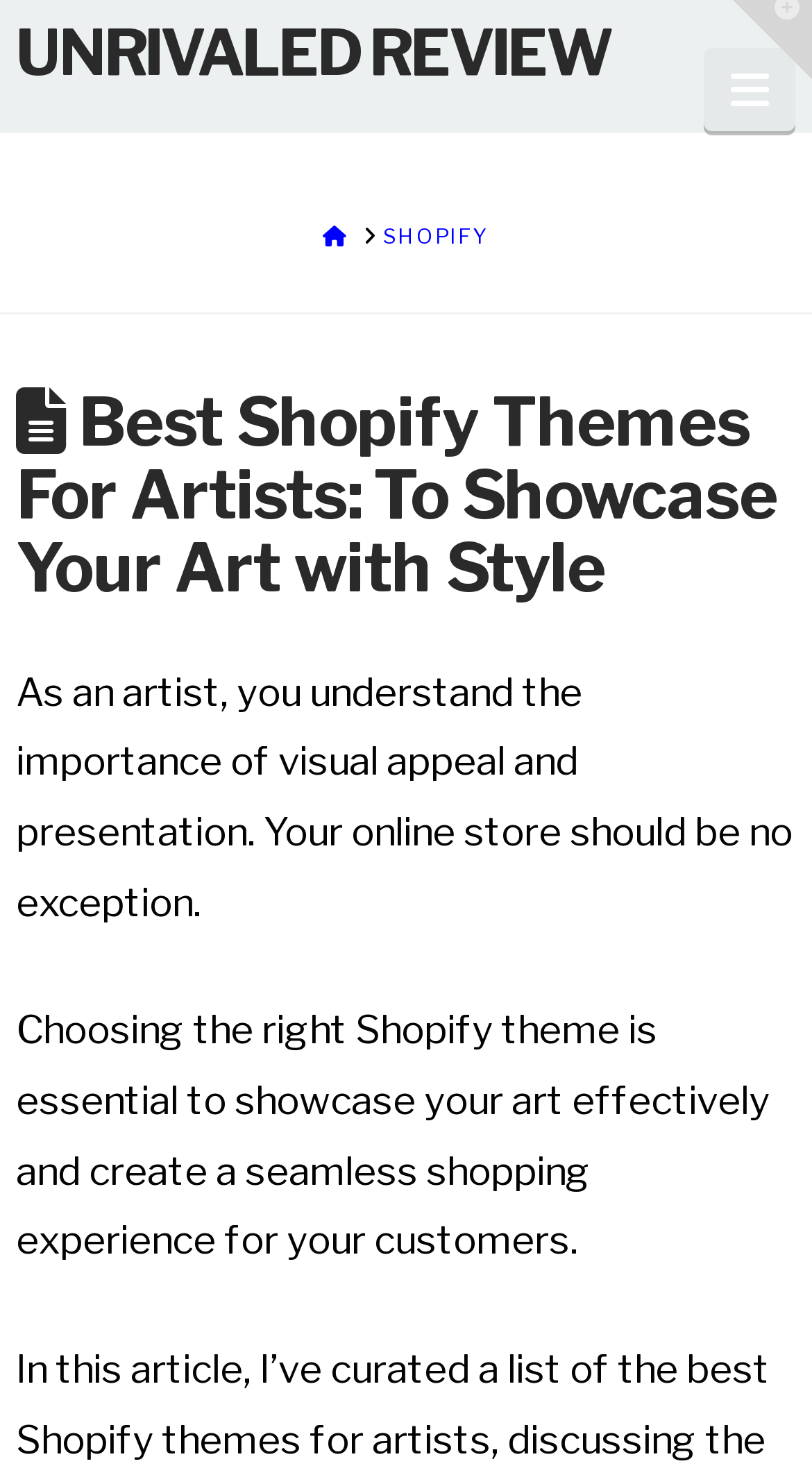What is the relationship between the online store and visual appeal?
Using the information from the image, give a concise answer in one word or a short phrase.

They are related